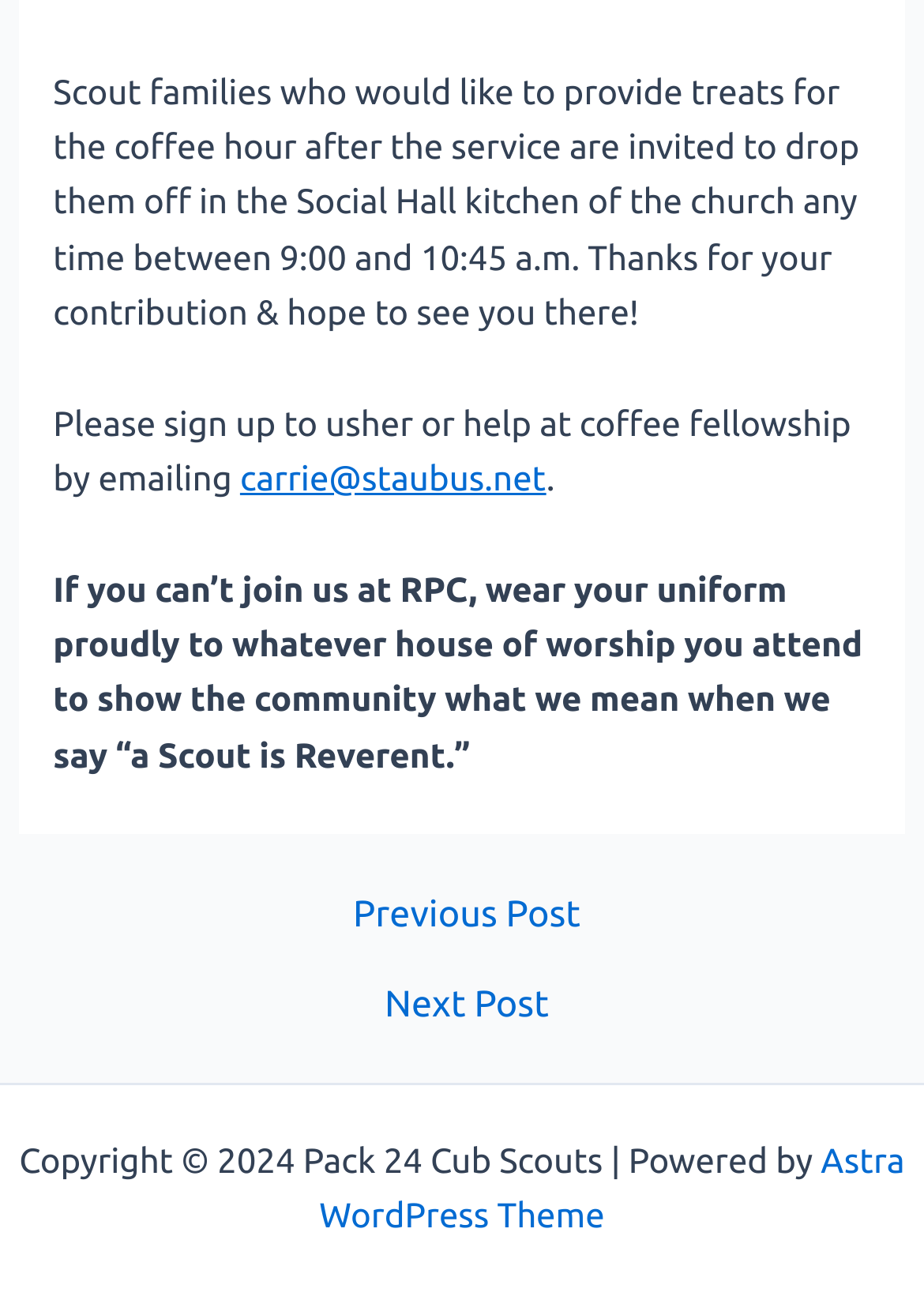Please examine the image and provide a detailed answer to the question: What is the time range for dropping off treats?

The StaticText element with the text 'Scout families who would like to provide treats for the coffee hour after the service are invited to drop them off in the Social Hall kitchen of the church any time between 9:00 and 10:45 a.m.' provides the time range for dropping off treats.